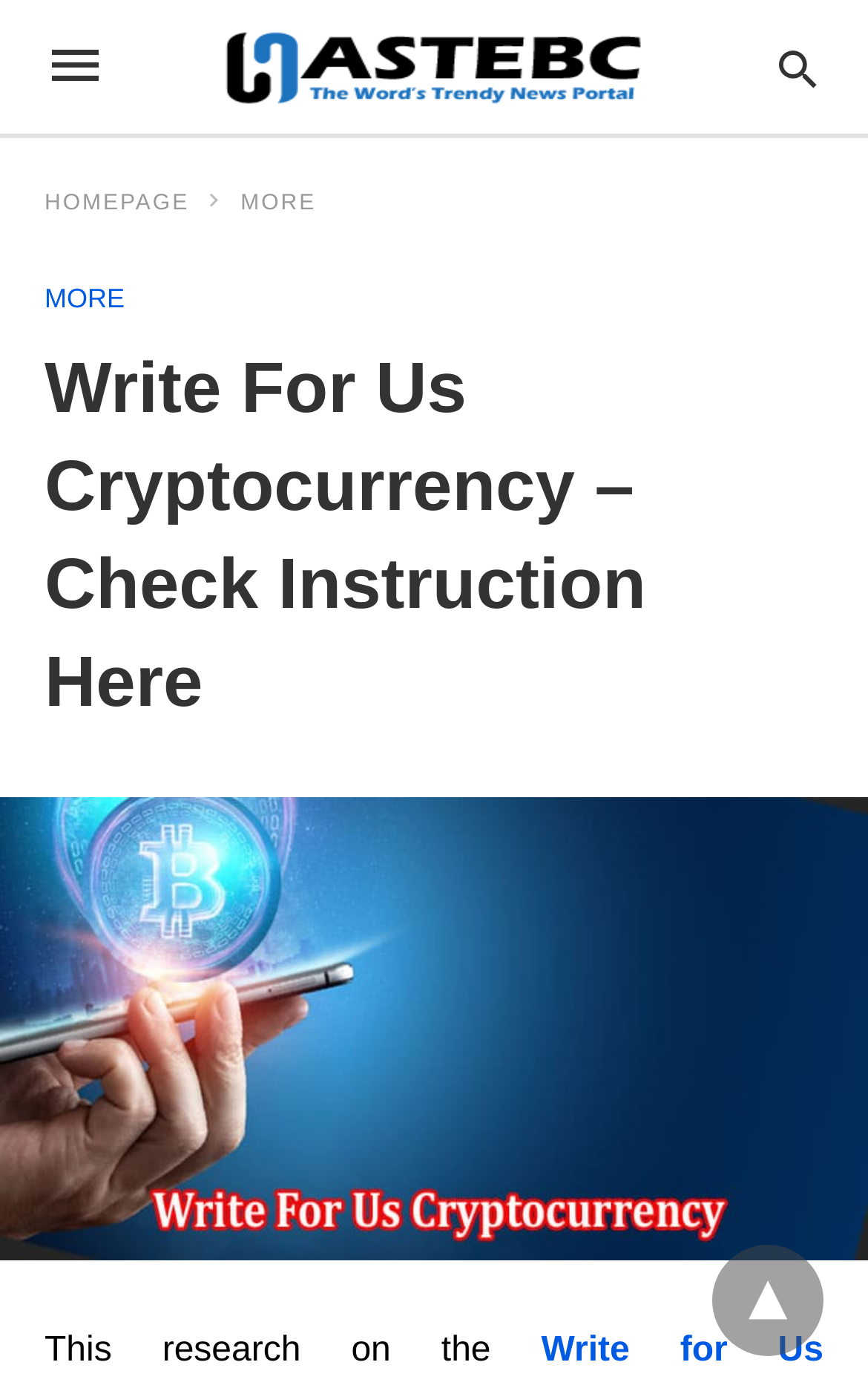From the element description Homepage, predict the bounding box coordinates of the UI element. The coordinates must be specified in the format (top-left x, top-left y, bottom-right x, bottom-right y) and should be within the 0 to 1 range.

[0.051, 0.138, 0.264, 0.156]